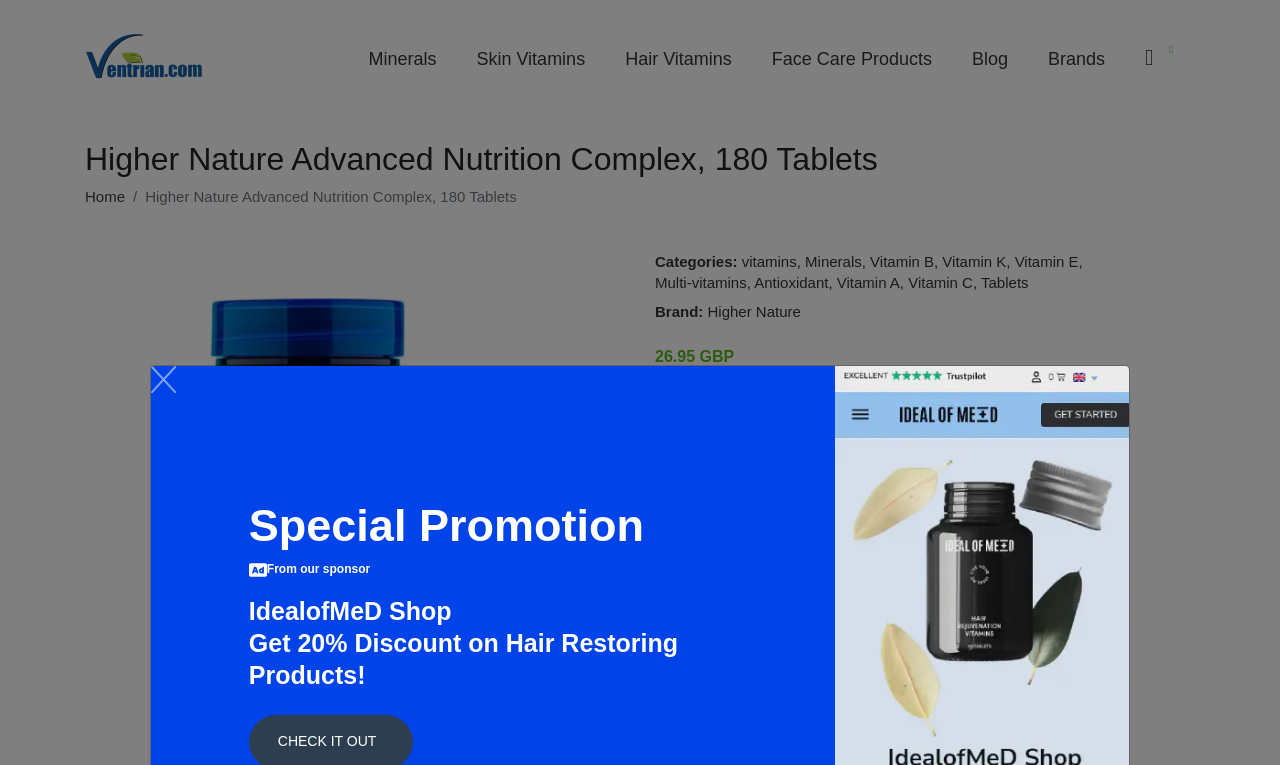Please mark the bounding box coordinates of the area that should be clicked to carry out the instruction: "Click on Vitamins for body, face and hair".

[0.066, 0.033, 0.16, 0.124]